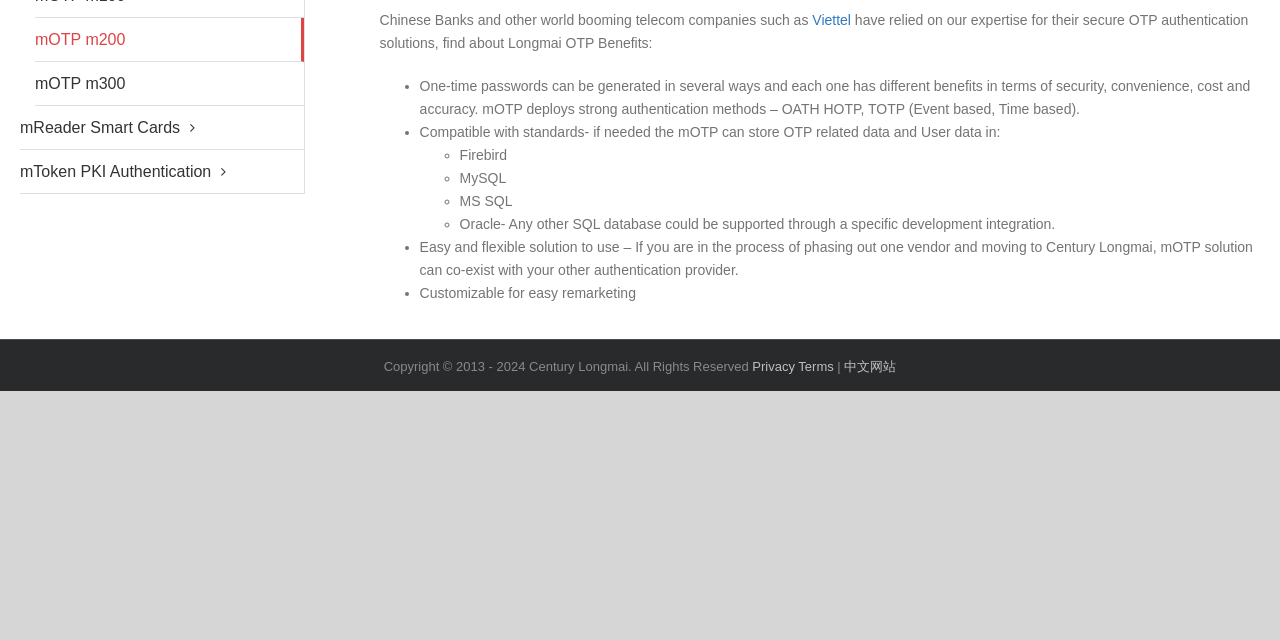Determine the bounding box coordinates (top-left x, top-left y, bottom-right x, bottom-right y) of the UI element described in the following text: mToken PKI Authentication

[0.016, 0.235, 0.238, 0.304]